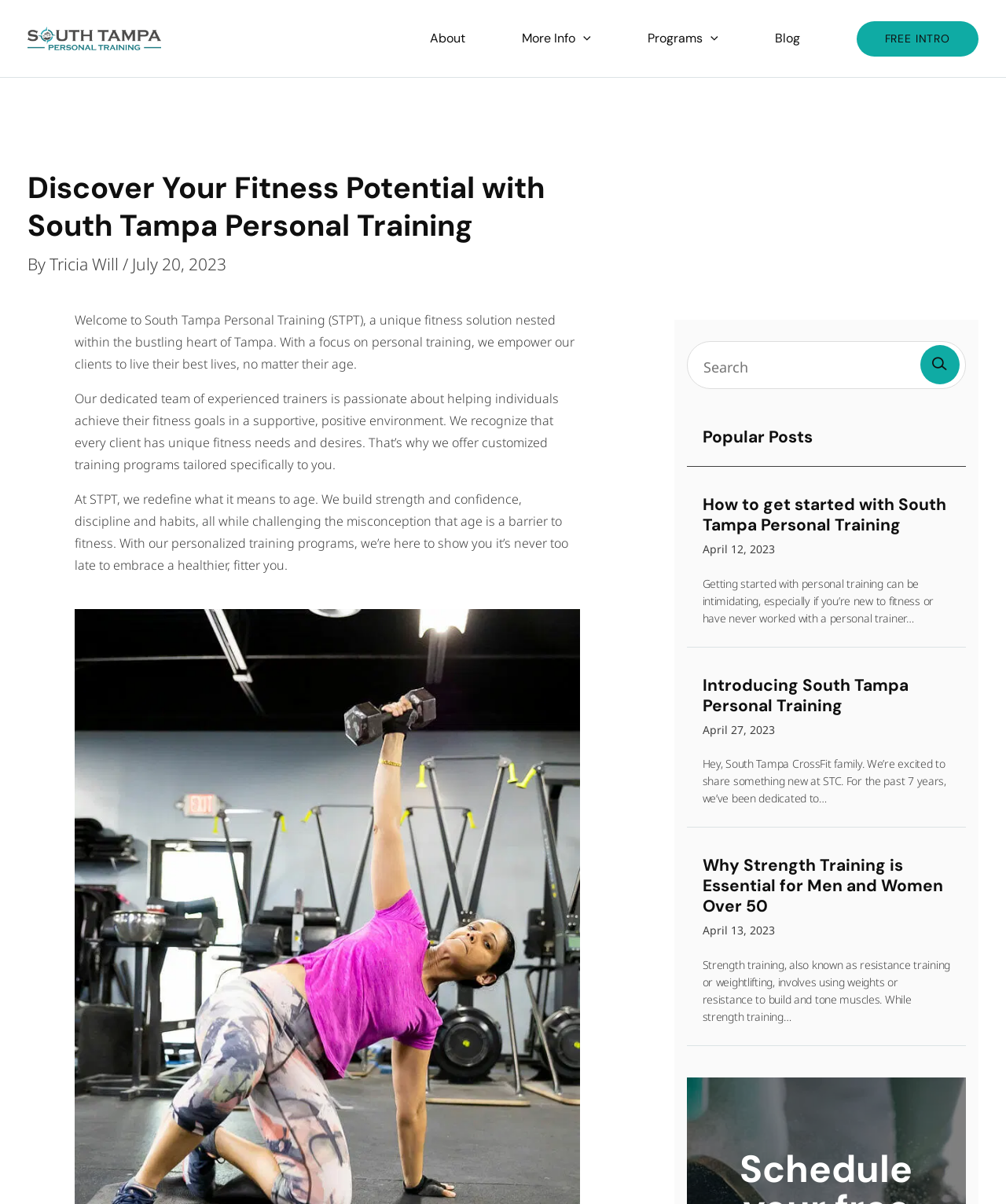Identify the bounding box coordinates of the part that should be clicked to carry out this instruction: "Search for a keyword".

[0.682, 0.283, 0.96, 0.323]